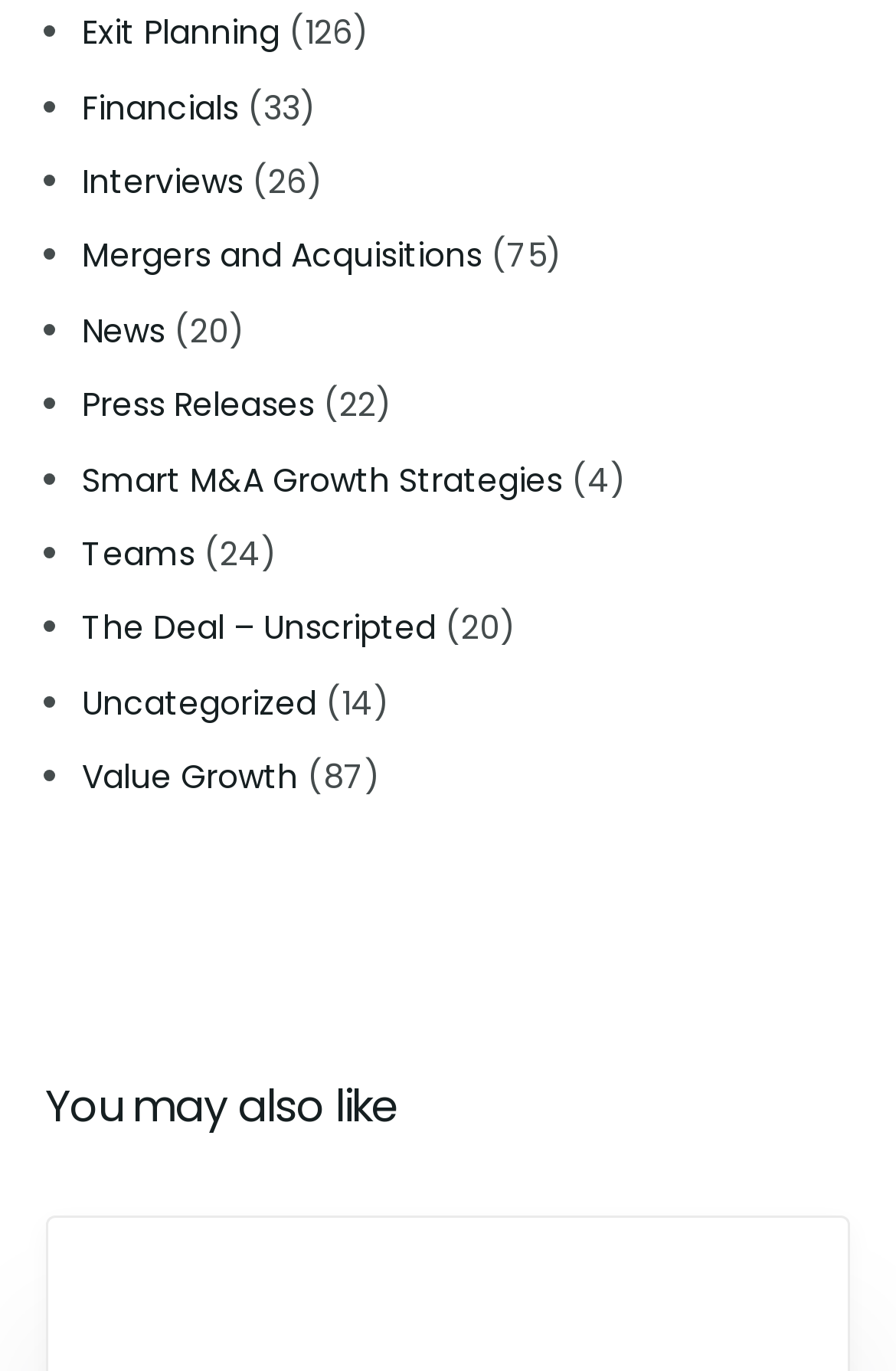Find and indicate the bounding box coordinates of the region you should select to follow the given instruction: "Read News".

[0.092, 0.224, 0.184, 0.258]